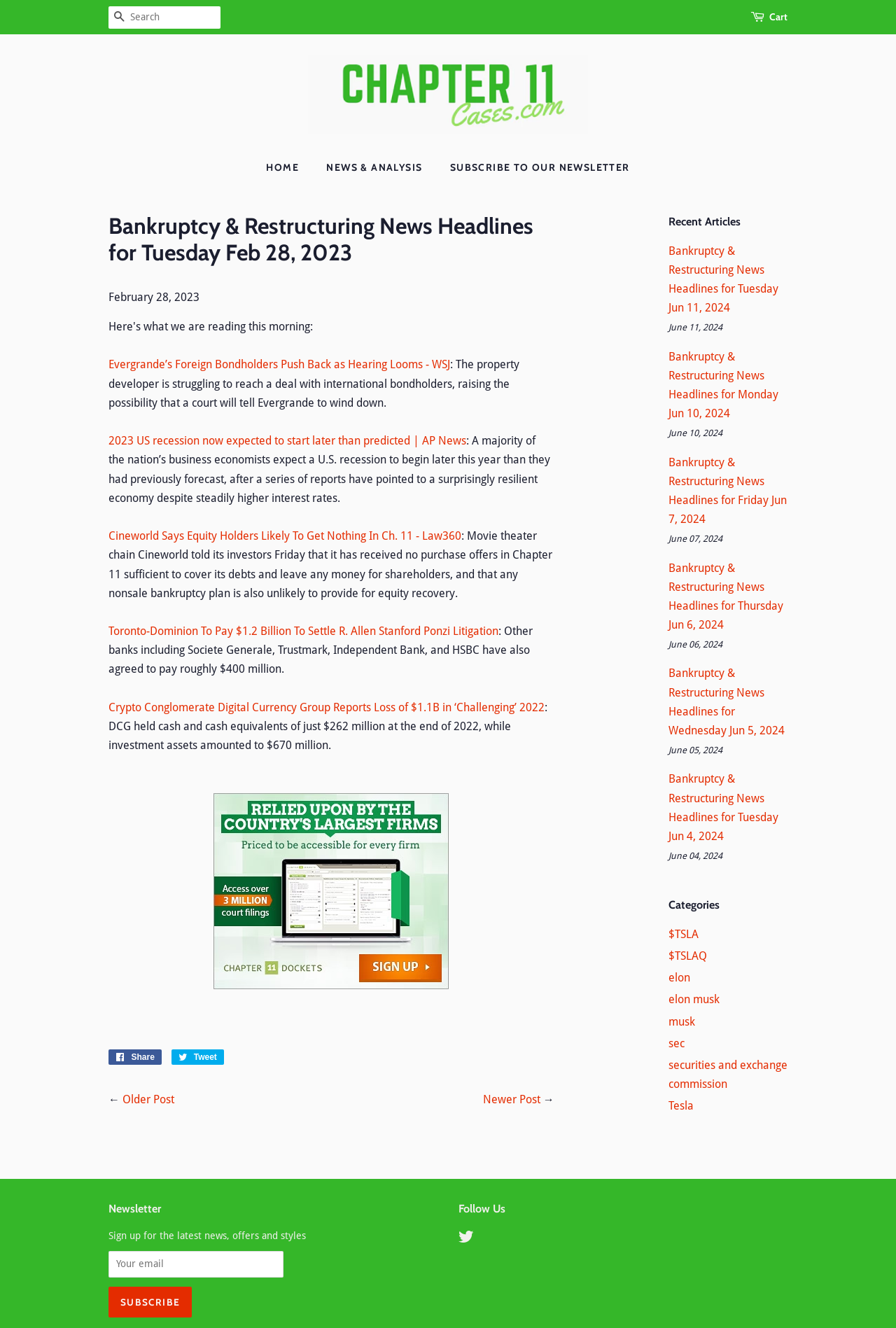Locate the coordinates of the bounding box for the clickable region that fulfills this instruction: "Subscribe to the newsletter".

[0.121, 0.969, 0.214, 0.992]